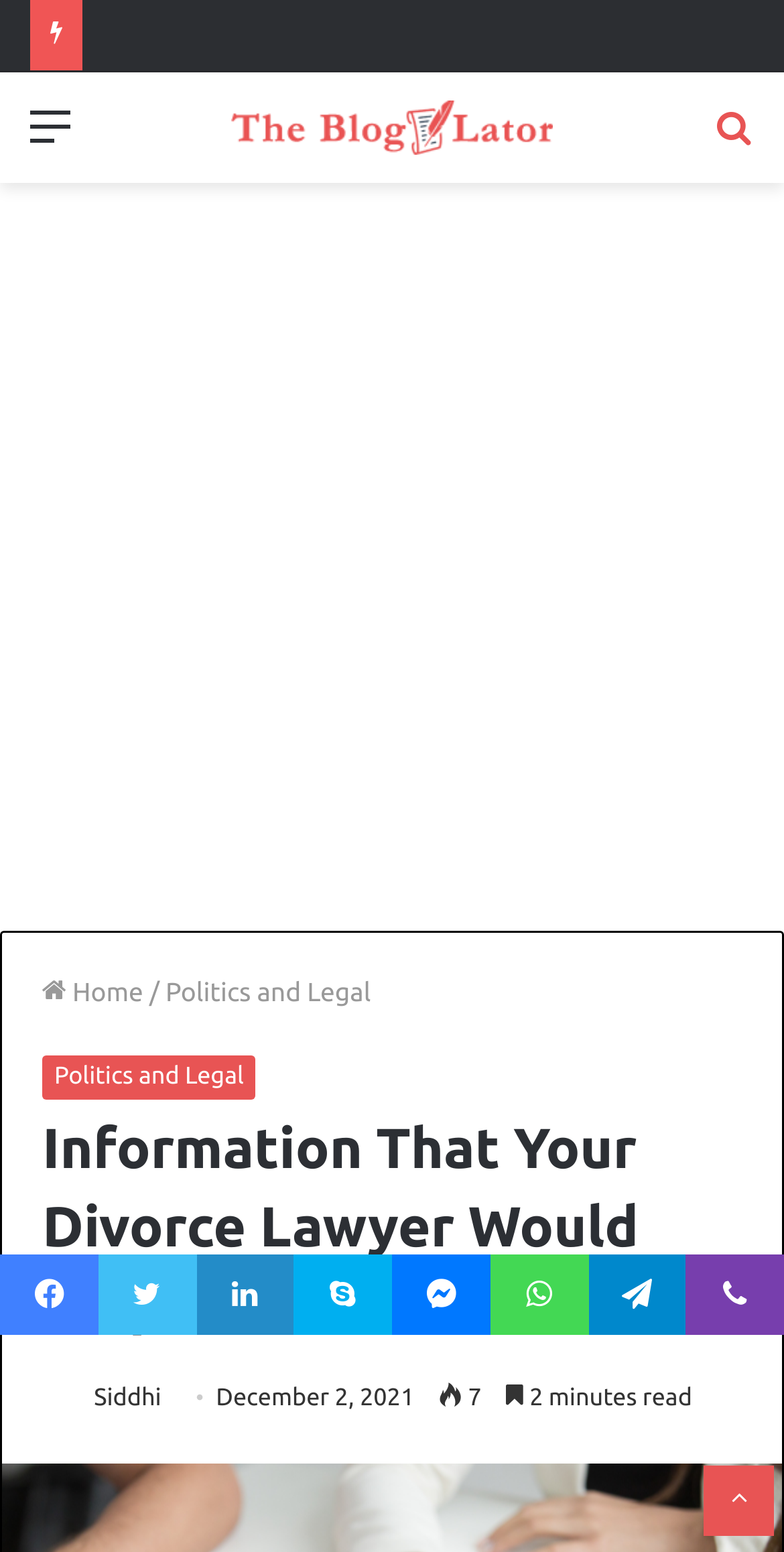Locate the bounding box coordinates of the area to click to fulfill this instruction: "Share on Facebook". The bounding box should be presented as four float numbers between 0 and 1, in the order [left, top, right, bottom].

[0.0, 0.808, 0.125, 0.86]